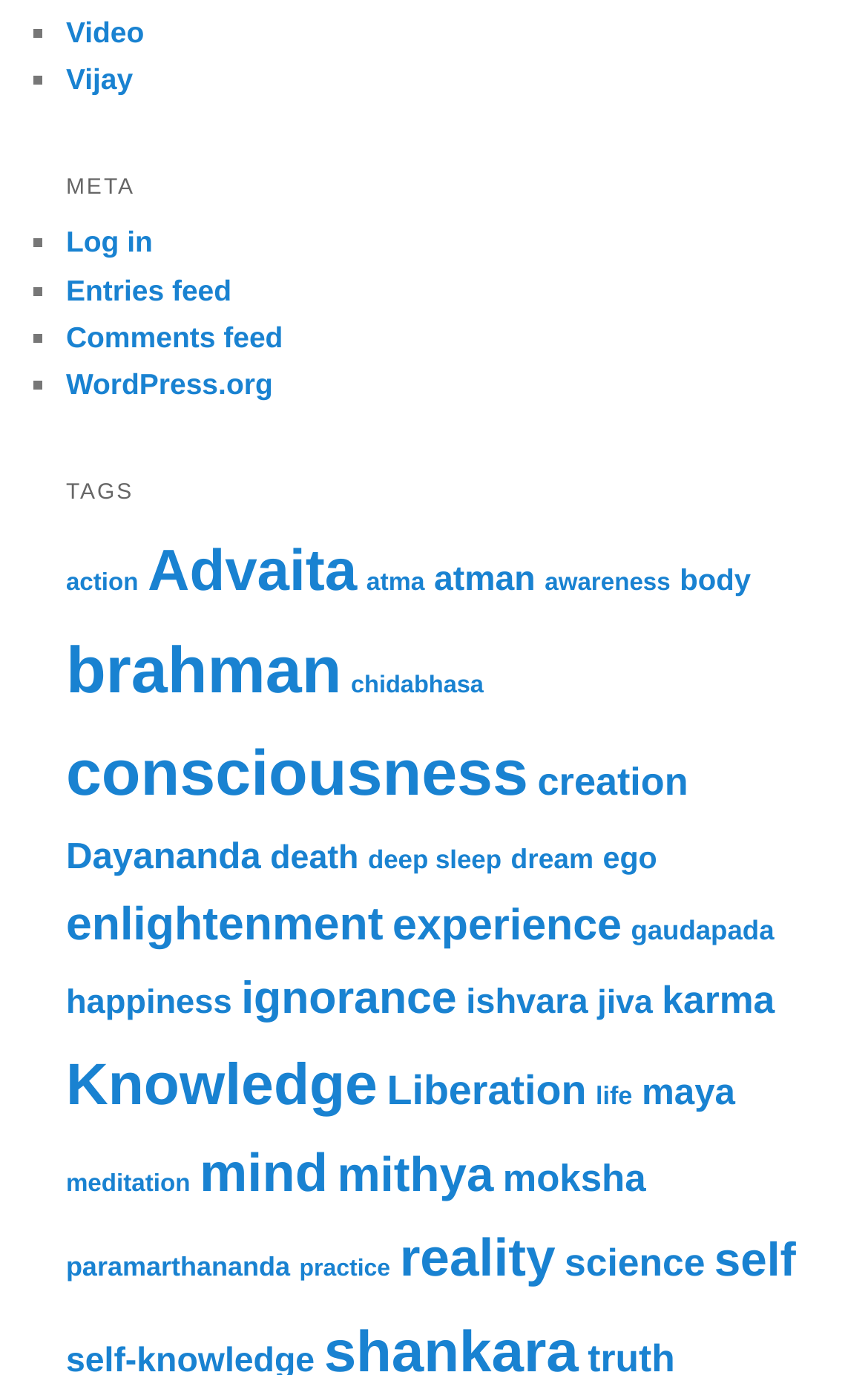Pinpoint the bounding box coordinates of the area that should be clicked to complete the following instruction: "Click on the 'Log in' link". The coordinates must be given as four float numbers between 0 and 1, i.e., [left, top, right, bottom].

[0.076, 0.164, 0.176, 0.188]